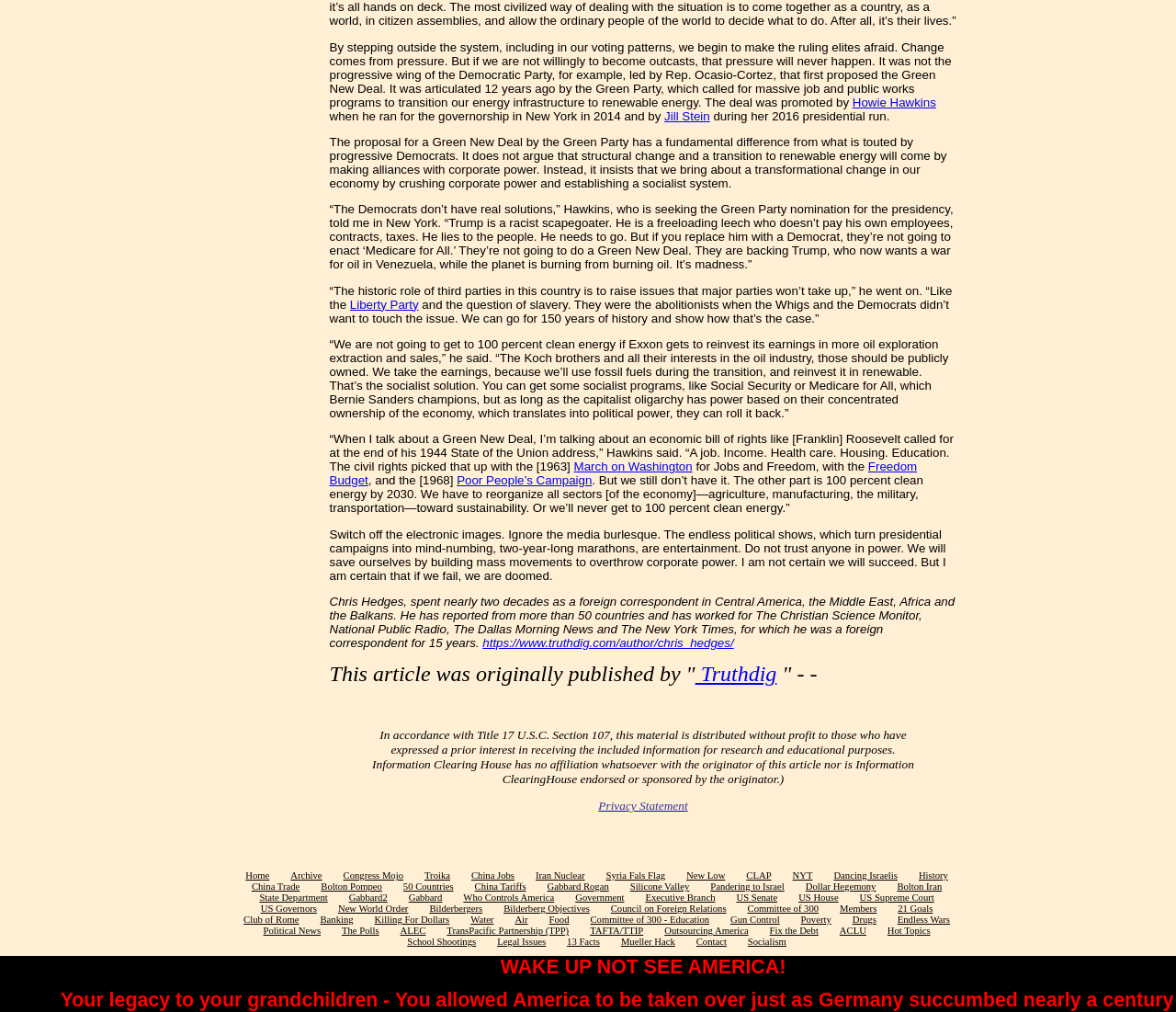Using the description "Tamil FM", predict the bounding box of the relevant HTML element.

None